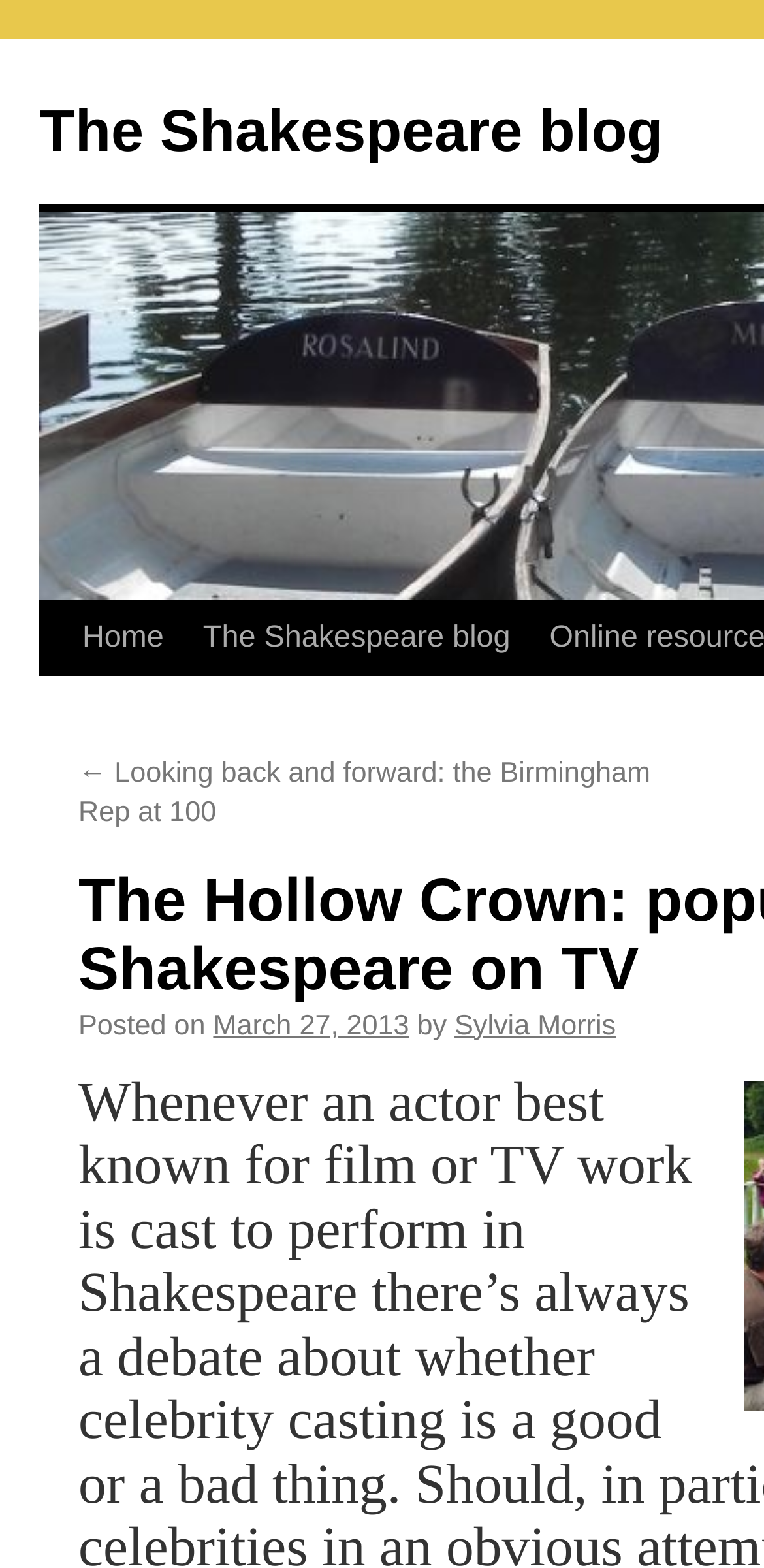Can you pinpoint the bounding box coordinates for the clickable element required for this instruction: "read the previous post"? The coordinates should be four float numbers between 0 and 1, i.e., [left, top, right, bottom].

[0.103, 0.484, 0.851, 0.529]